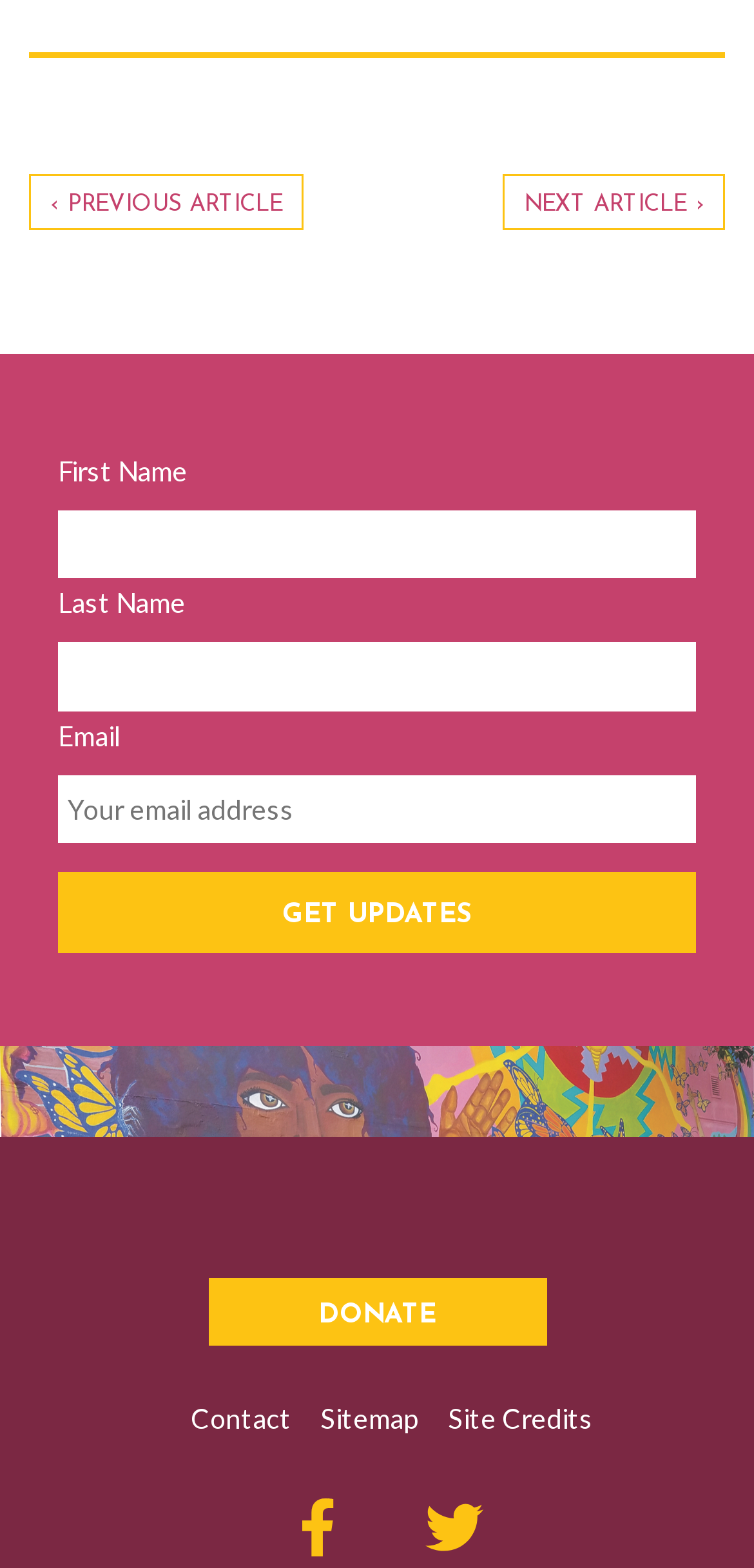Predict the bounding box coordinates of the UI element that matches this description: "Sitemap". The coordinates should be in the format [left, top, right, bottom] with each value between 0 and 1.

[0.424, 0.894, 0.555, 0.915]